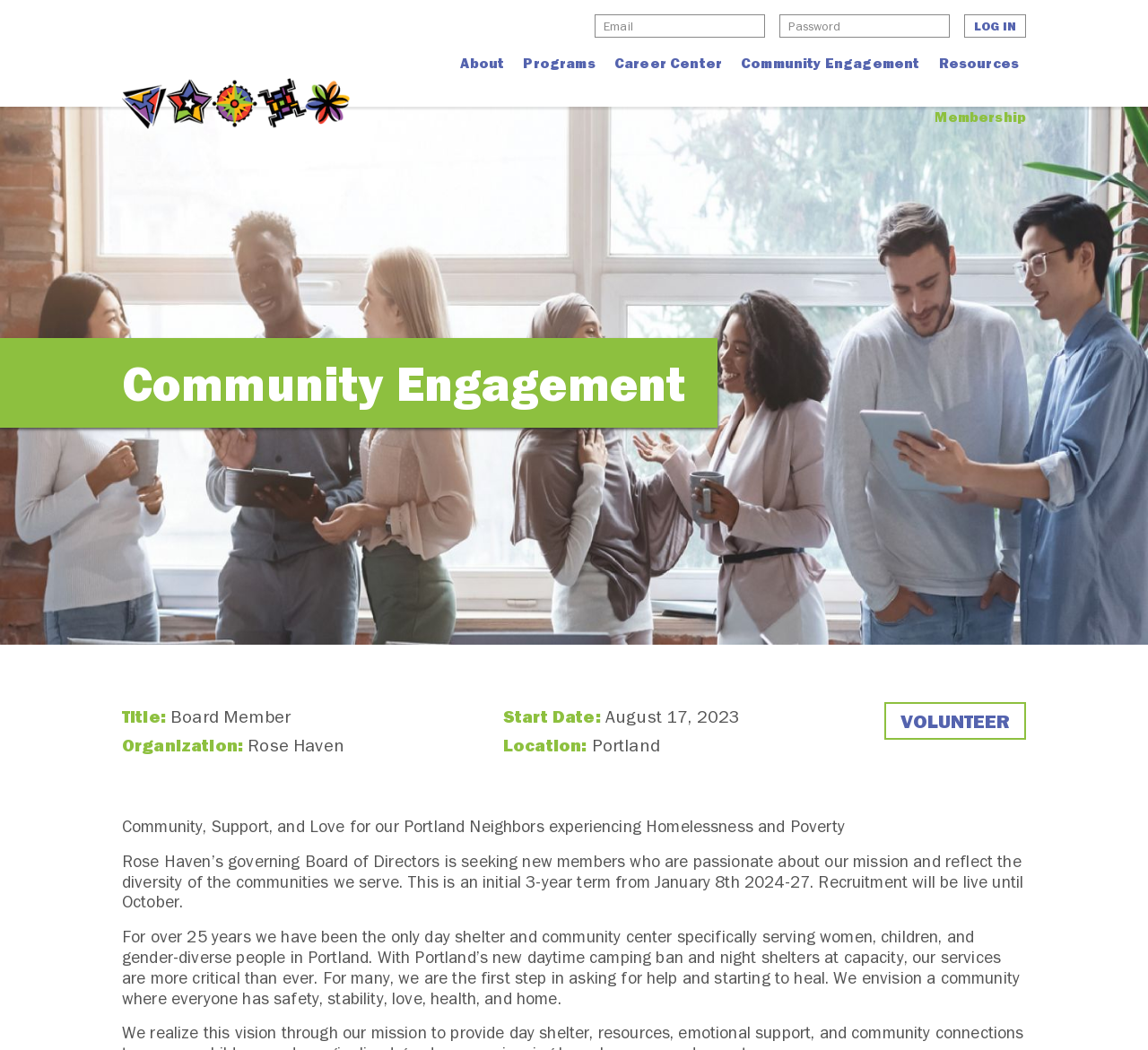Provide a brief response in the form of a single word or phrase:
What is the location of the organization?

Portland